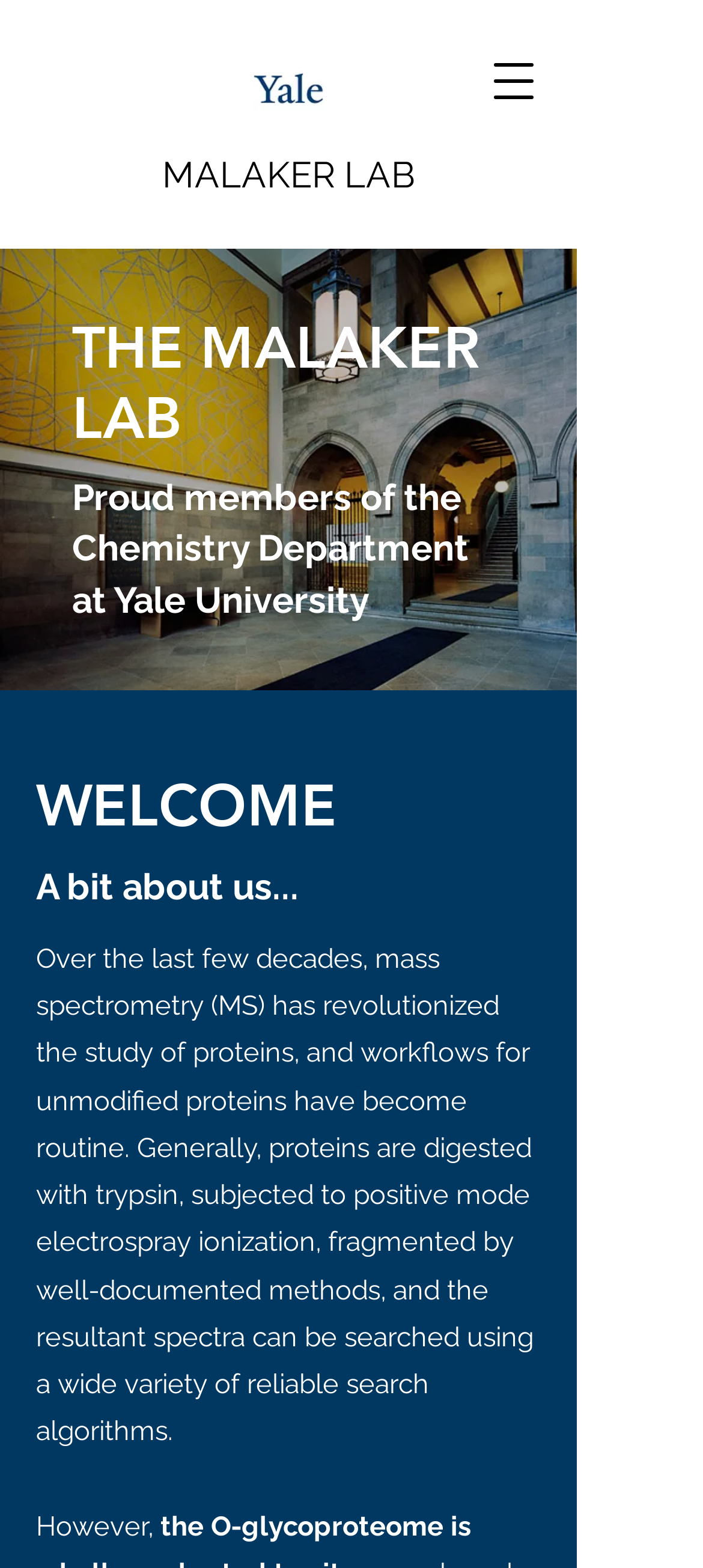Please extract the webpage's main title and generate its text content.

THE MALAKER LAB